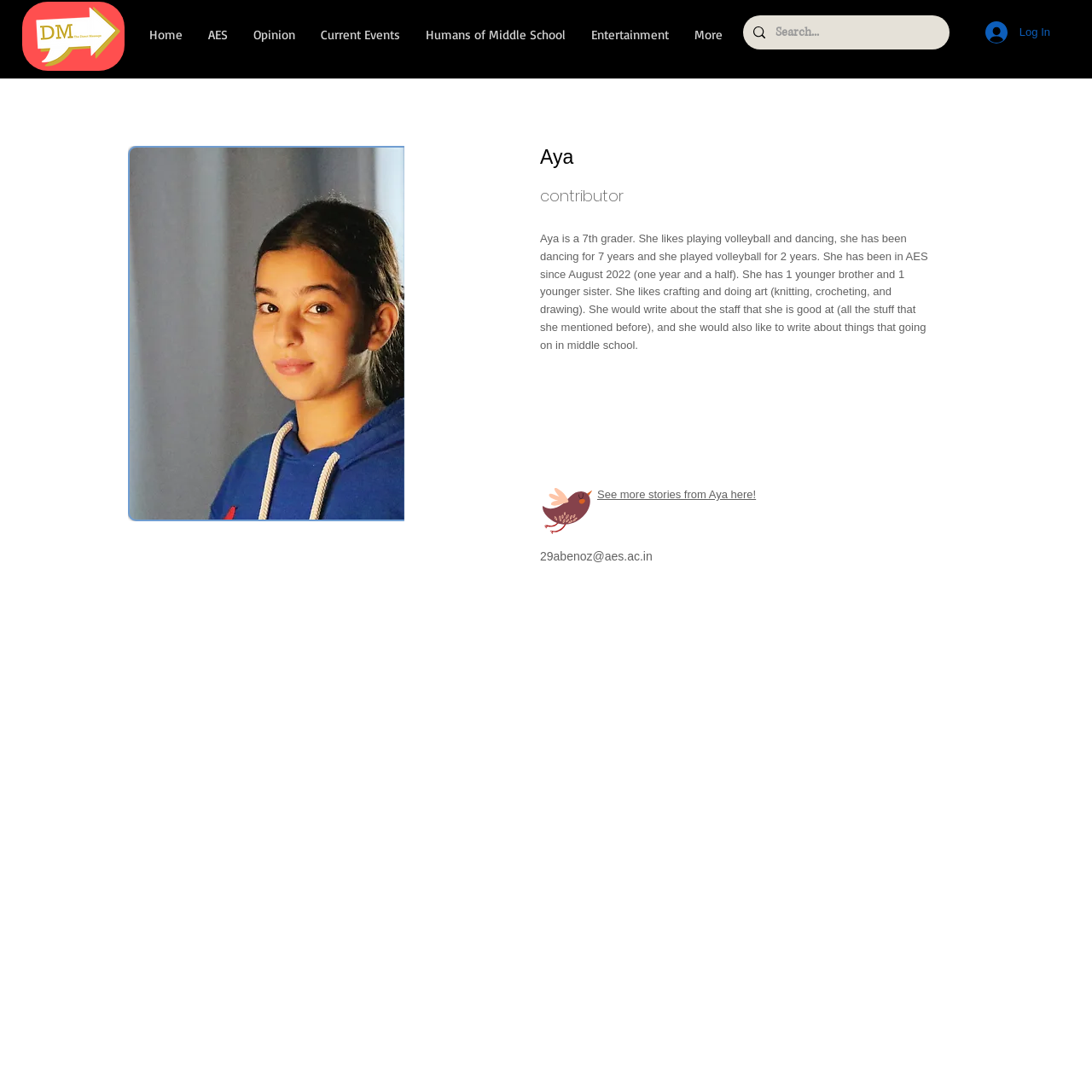Please determine the bounding box coordinates of the element to click in order to execute the following instruction: "Read the article about gravel pathway grids". The coordinates should be four float numbers between 0 and 1, specified as [left, top, right, bottom].

None